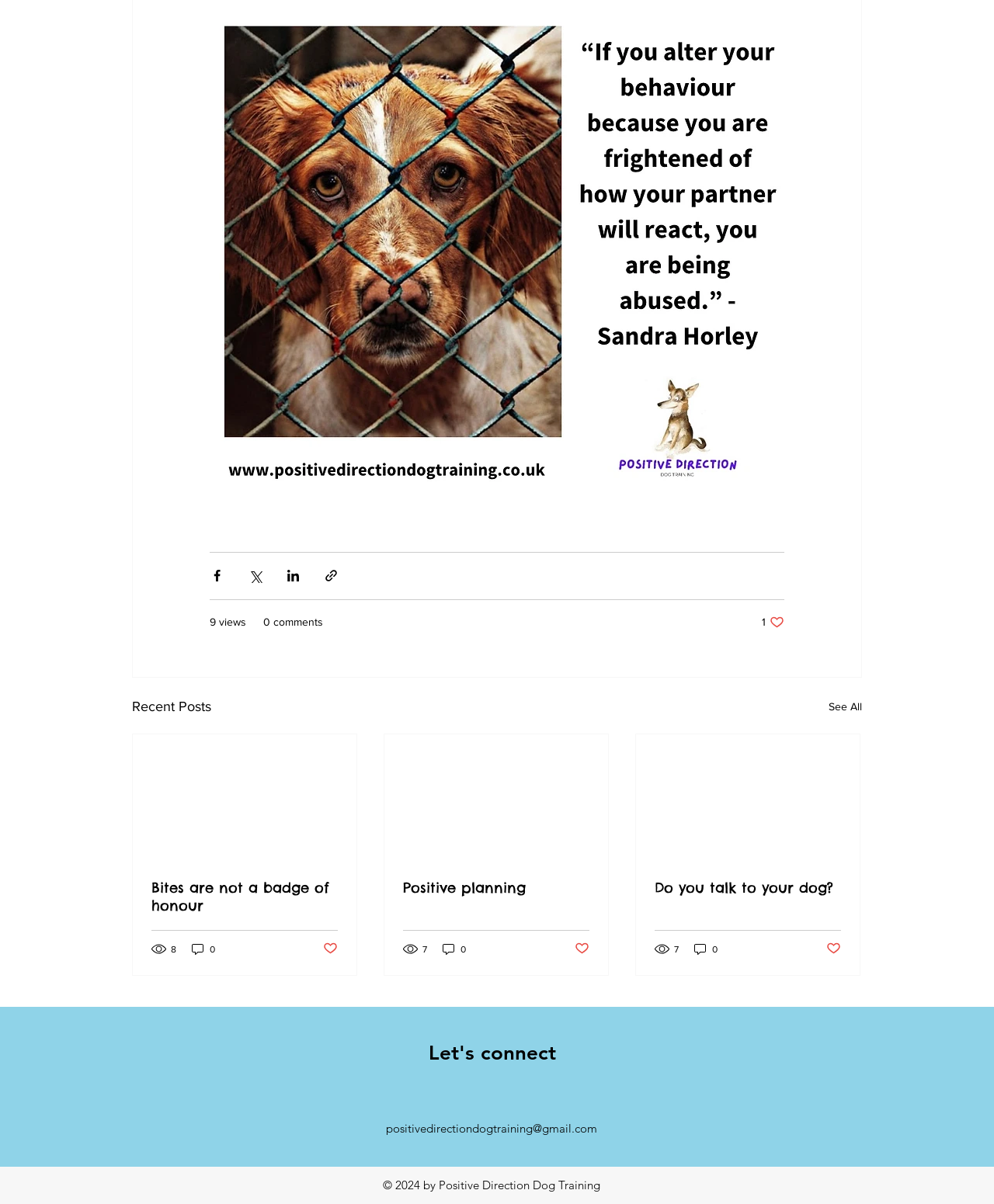Respond with a single word or phrase to the following question:
What is the purpose of the 'Like' buttons?

Mark as liked